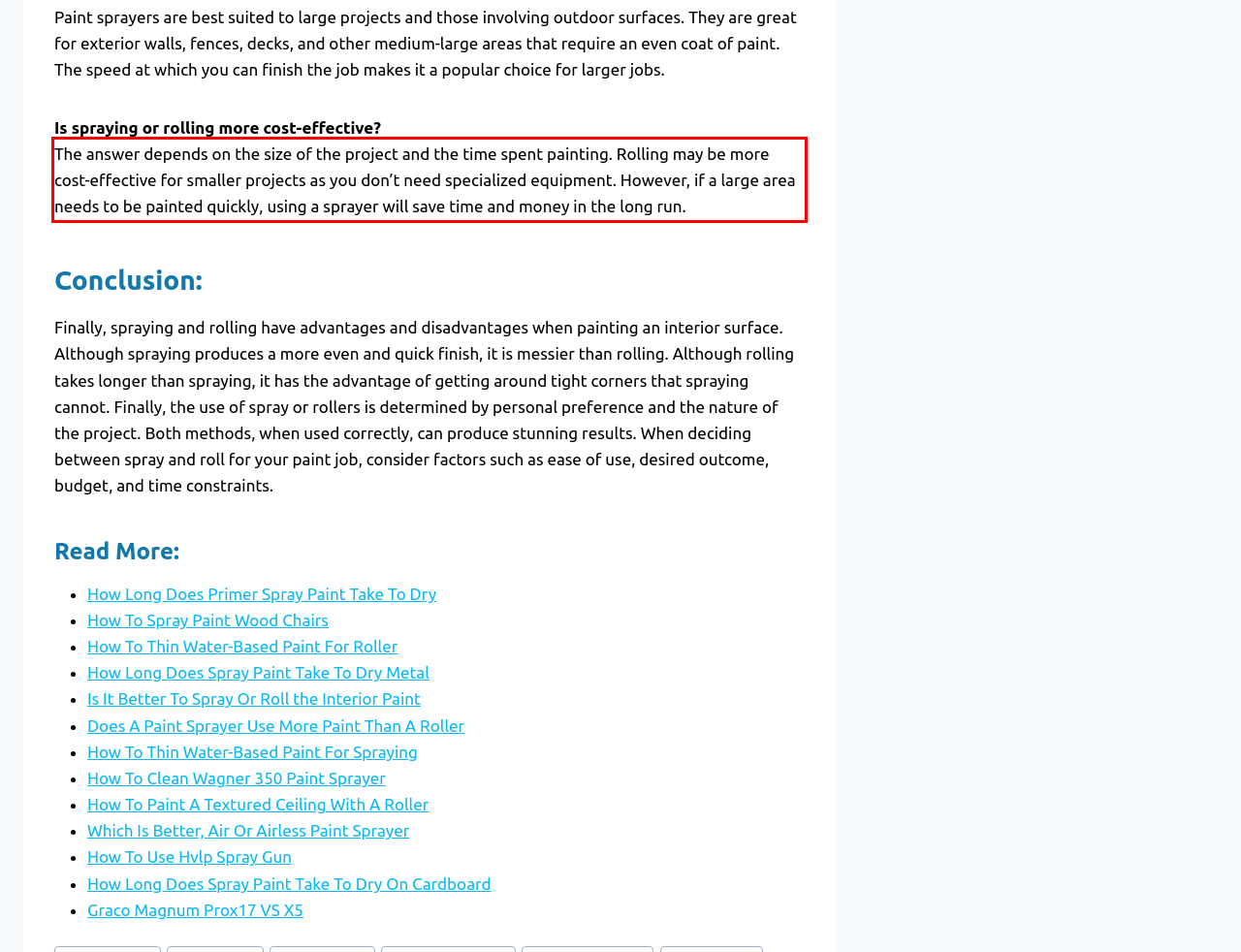You have a screenshot of a webpage with a red bounding box. Use OCR to generate the text contained within this red rectangle.

The answer depends on the size of the project and the time spent painting. Rolling may be more cost-effective for smaller projects as you don’t need specialized equipment. However, if a large area needs to be painted quickly, using a sprayer will save time and money in the long run.